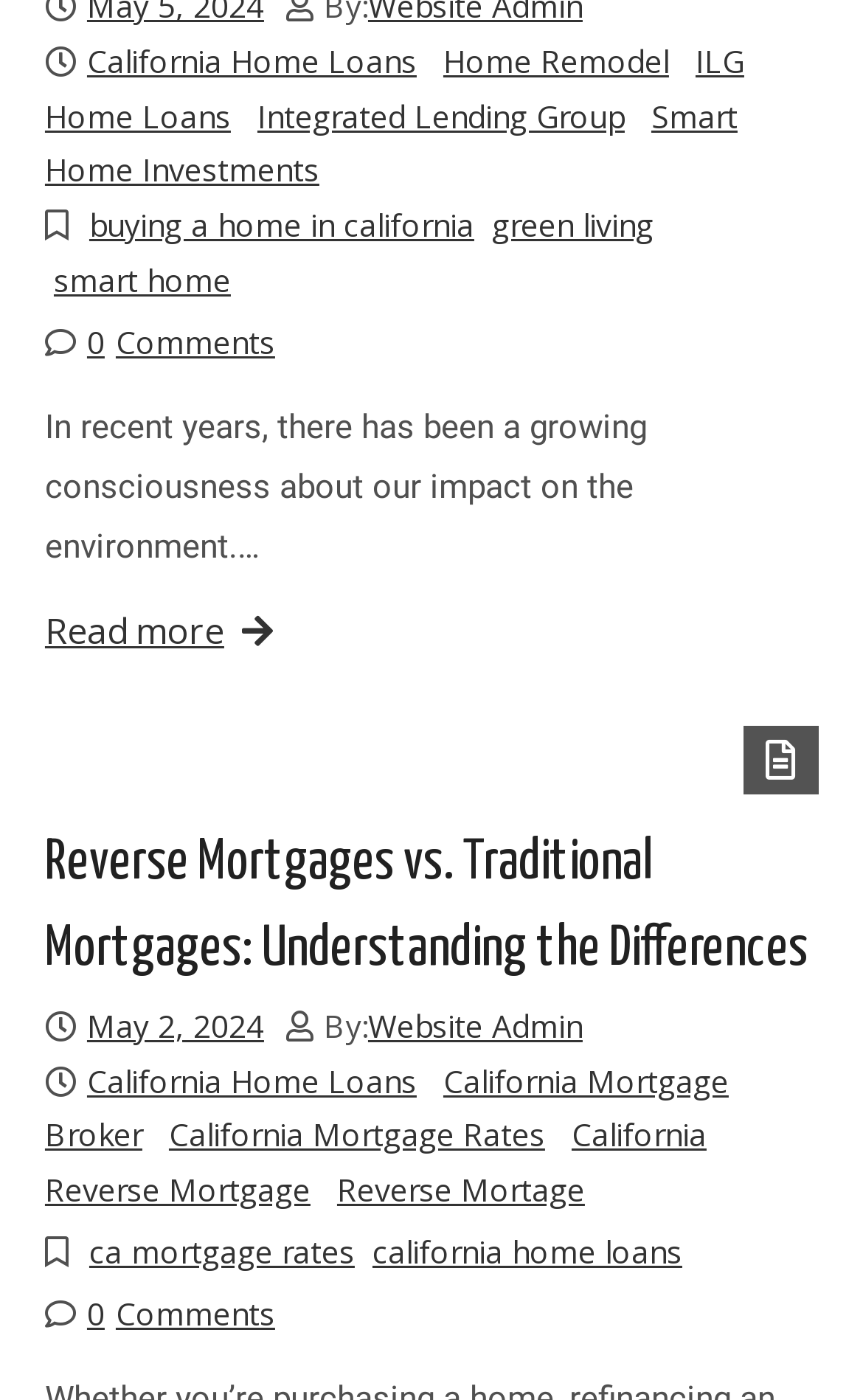Can you give a detailed response to the following question using the information from the image? Who is the author of the article?

I found the author's name by looking at the 'By:' text followed by the link element with the text 'Website Admin'.